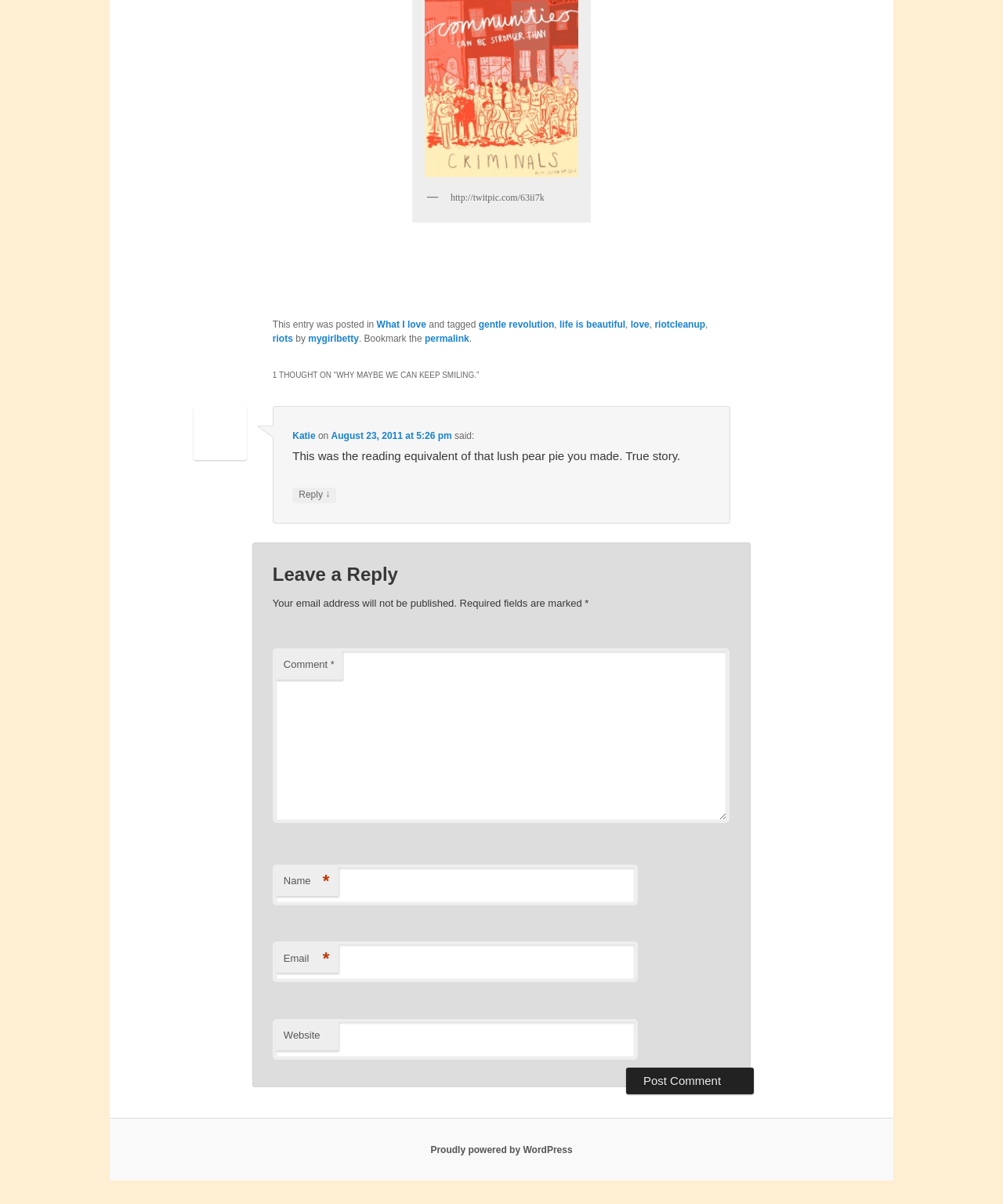Please find and report the bounding box coordinates of the element to click in order to perform the following action: "Click on the 'What I love' link". The coordinates should be expressed as four float numbers between 0 and 1, in the format [left, top, right, bottom].

[0.375, 0.265, 0.425, 0.274]